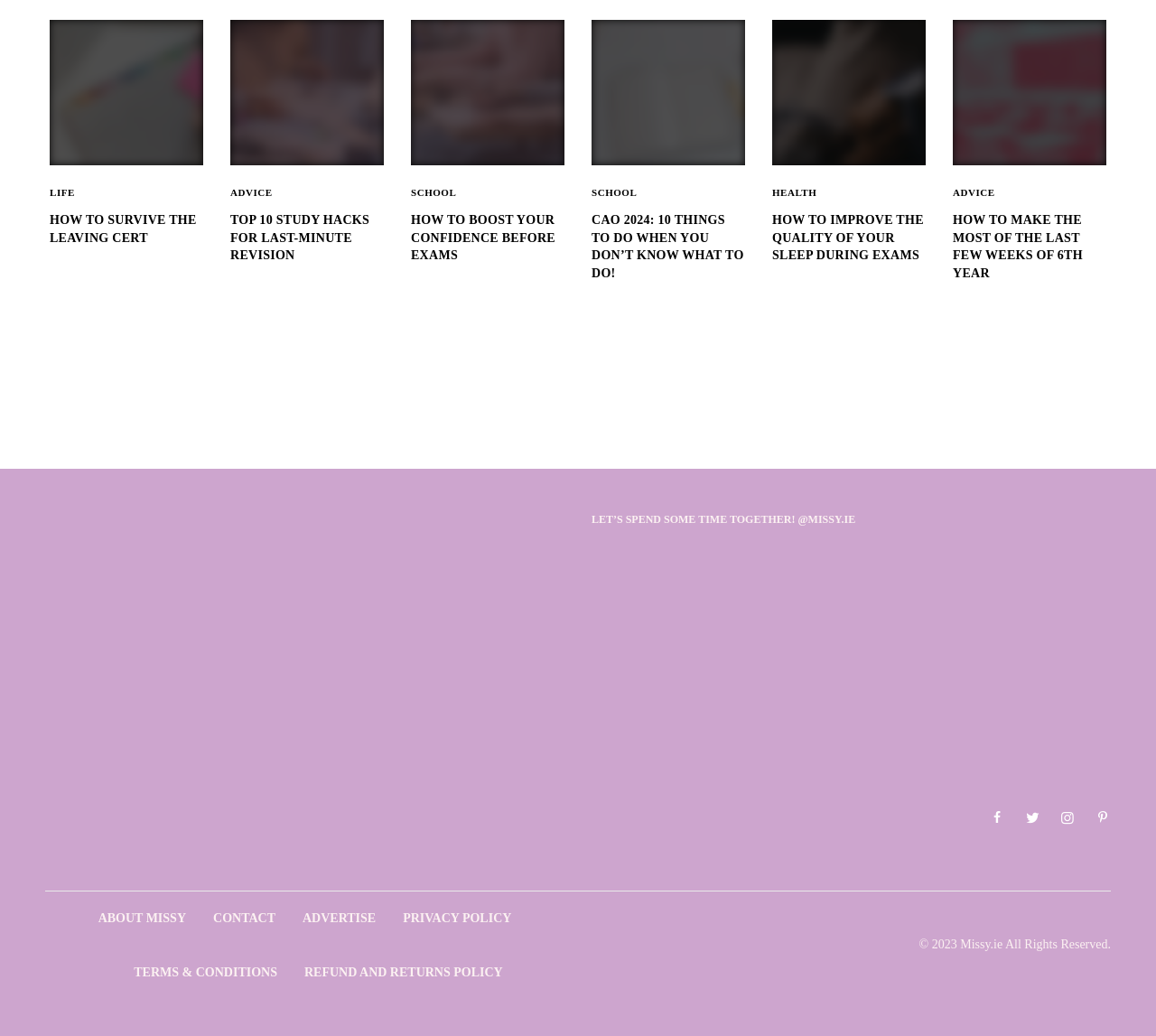Please give a succinct answer using a single word or phrase:
What is the social media handle mentioned on the webpage?

@MISSY.IE